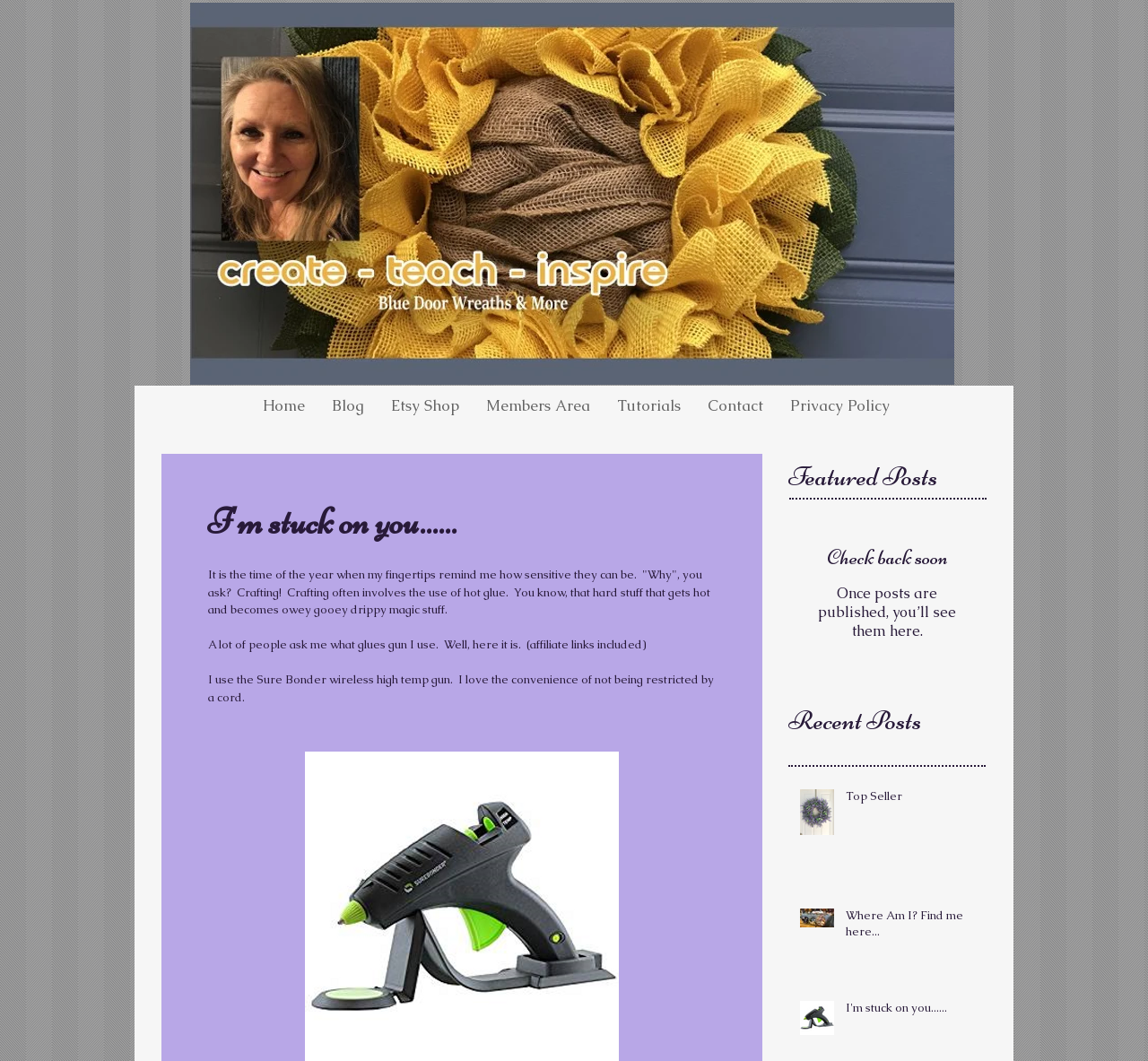What is the title of the first featured post?
Provide a detailed answer to the question using information from the image.

The first featured post is titled 'Top Seller', which is indicated by the generic element 'Top Seller' and the image with the same title.